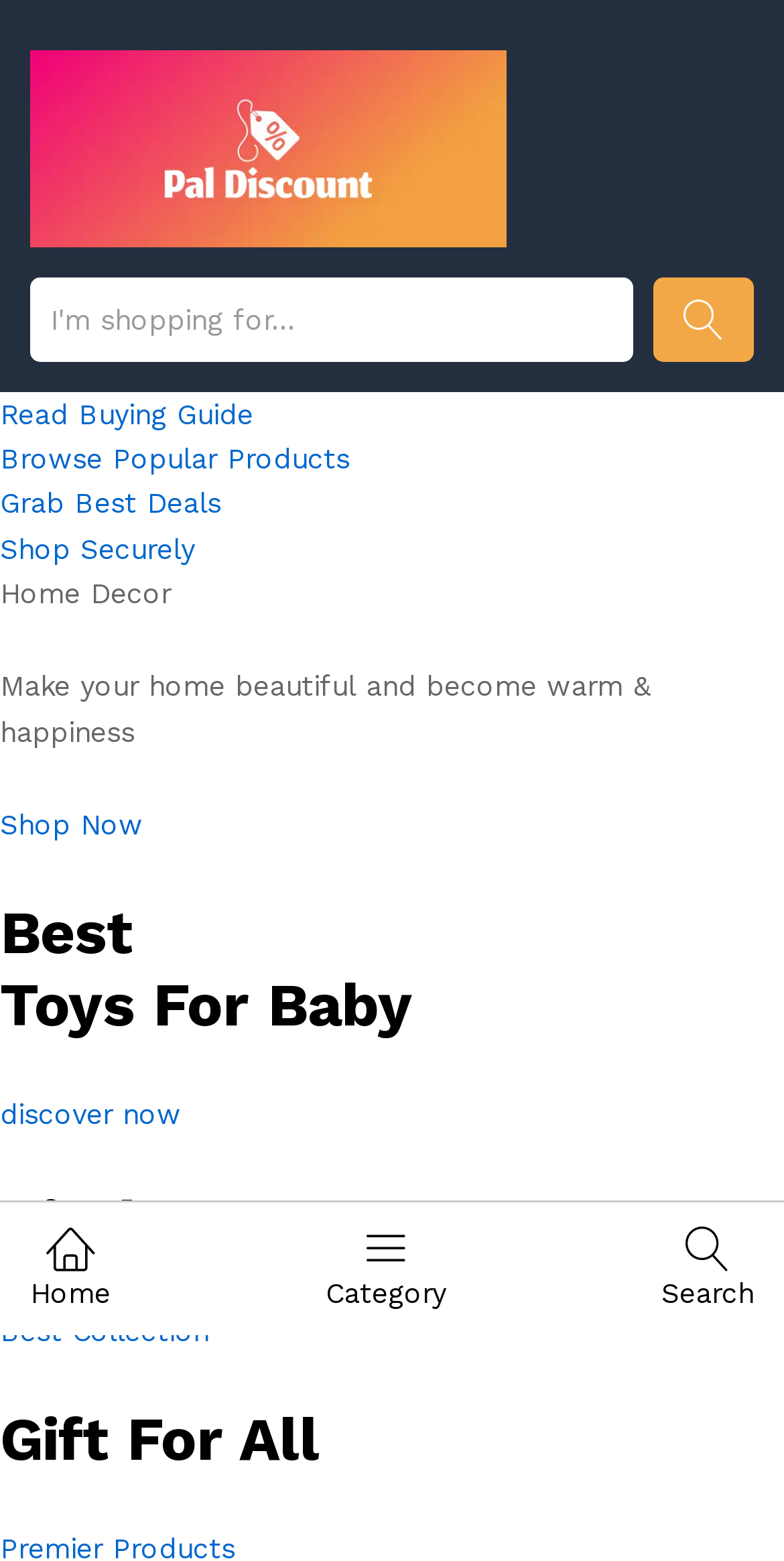Please find the bounding box coordinates of the section that needs to be clicked to achieve this instruction: "shop home decor".

[0.0, 0.518, 0.182, 0.538]